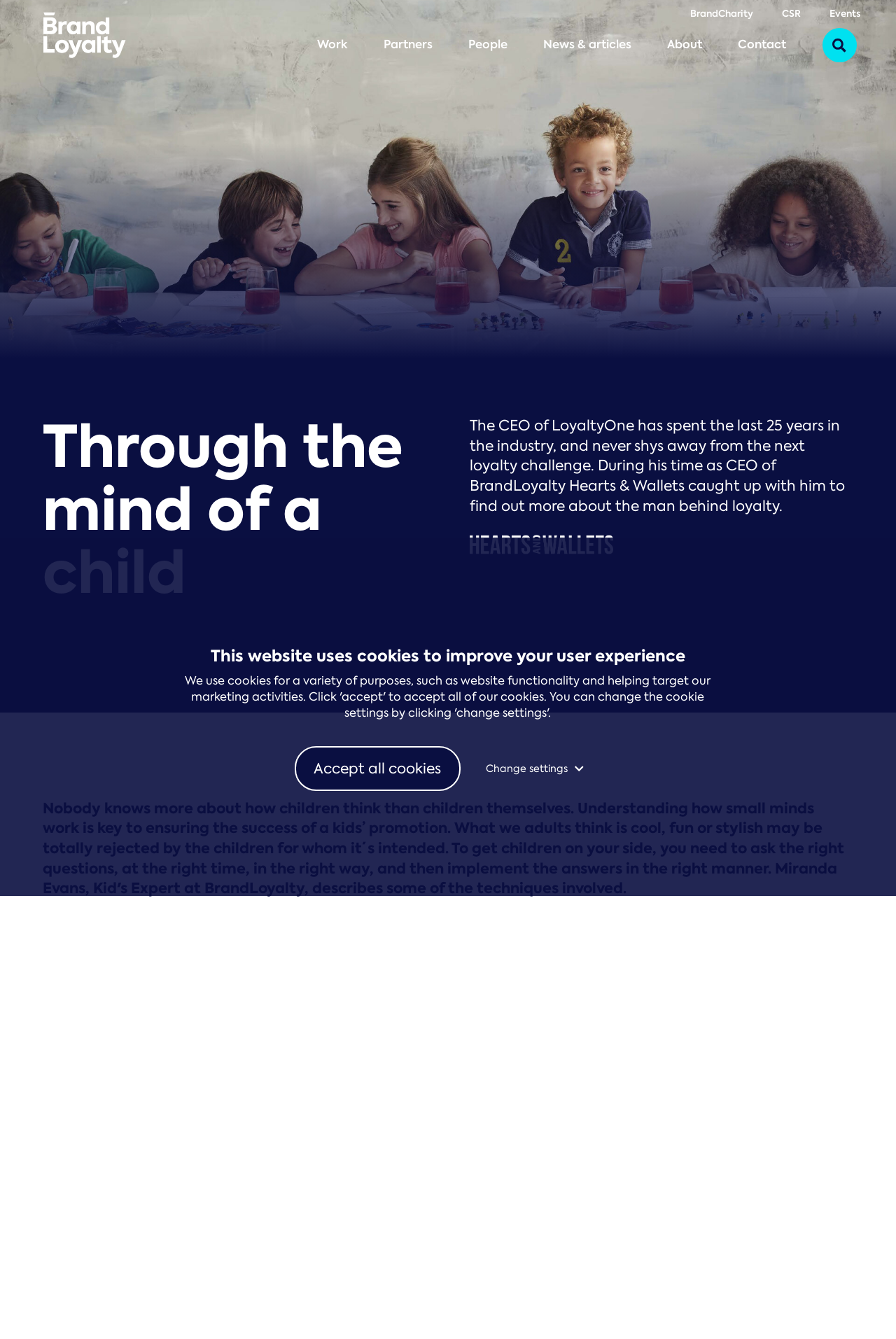Show me the bounding box coordinates of the clickable region to achieve the task as per the instruction: "Click the 'Contact' link".

[0.804, 0.021, 0.898, 0.047]